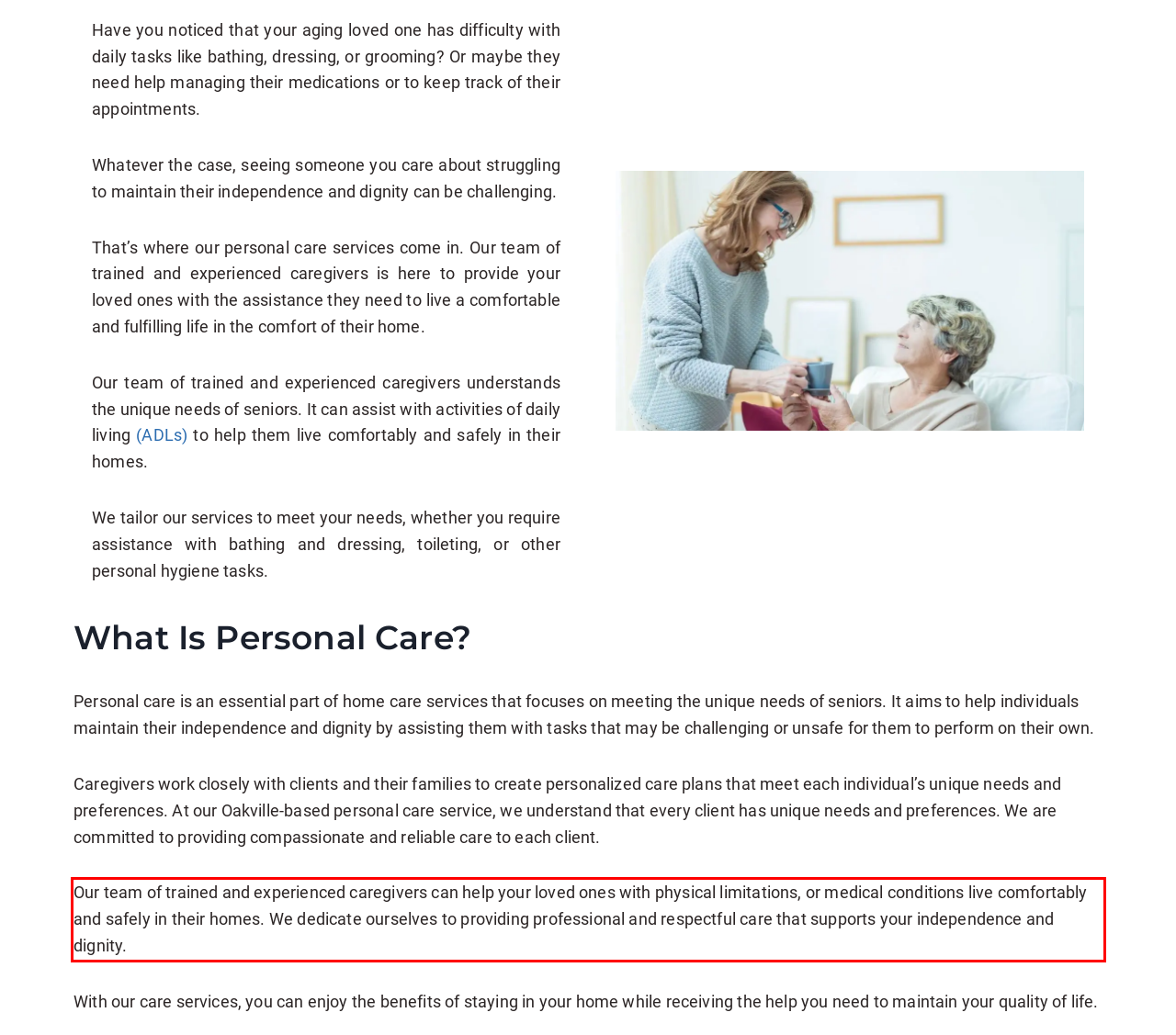Please identify and extract the text from the UI element that is surrounded by a red bounding box in the provided webpage screenshot.

Our team of trained and experienced caregivers can help your loved ones with physical limitations, or medical conditions live comfortably and safely in their homes. We dedicate ourselves to providing professional and respectful care that supports your independence and dignity.